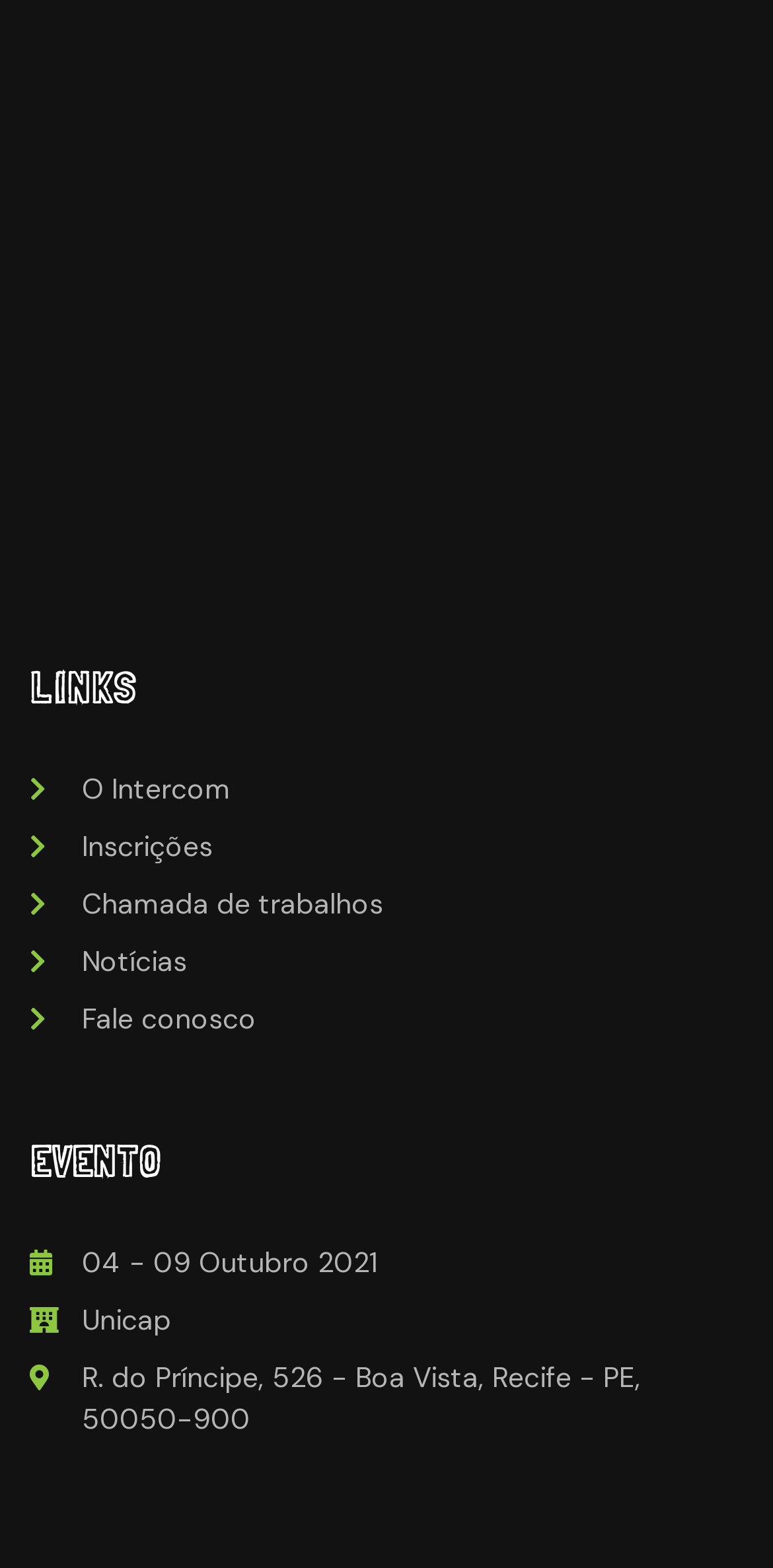Identify the bounding box coordinates of the section that should be clicked to achieve the task described: "Click to save login information".

[0.026, 0.188, 0.059, 0.204]